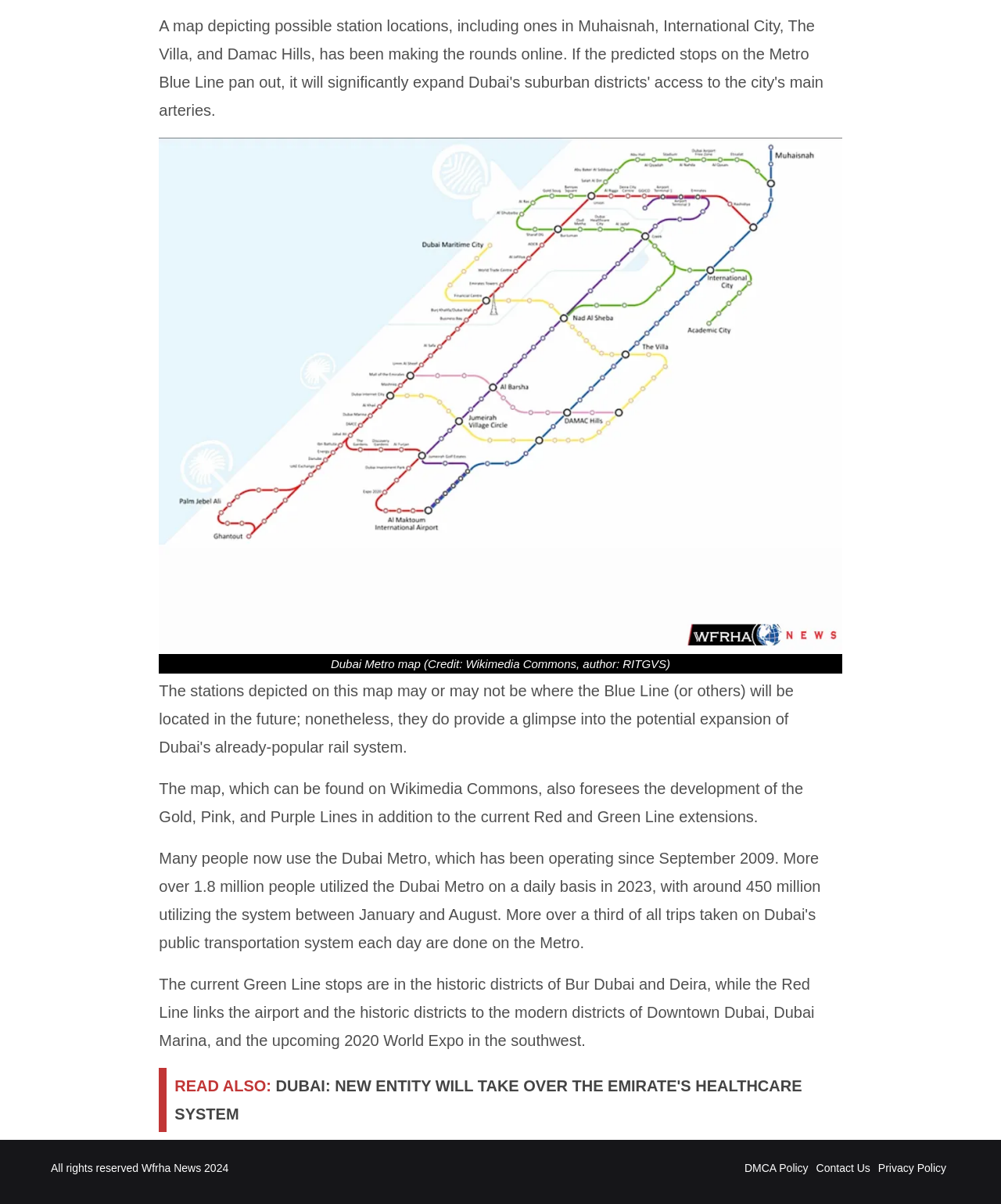Please answer the following question using a single word or phrase: 
What is the current Green Line stops located in?

historic districts